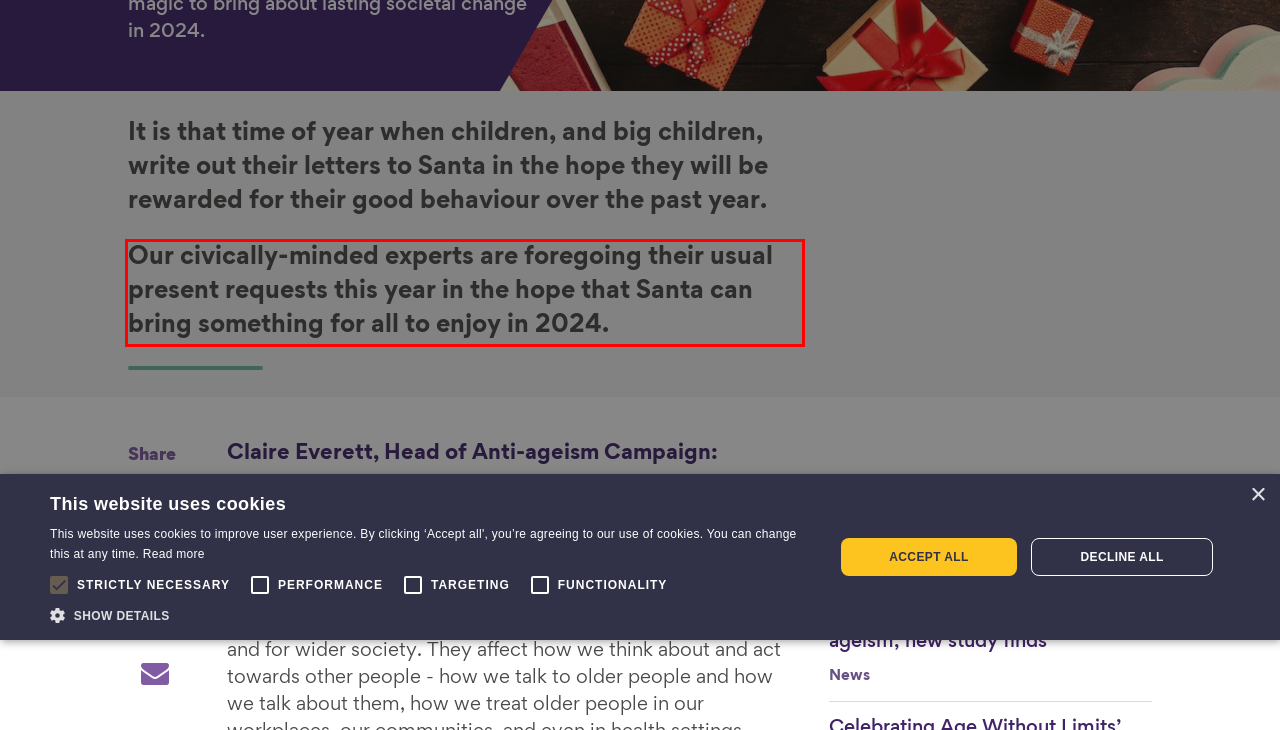From the given screenshot of a webpage, identify the red bounding box and extract the text content within it.

Our civically-minded experts are foregoing their usual present requests this year in the hope that Santa can bring something for all to enjoy in 2024.